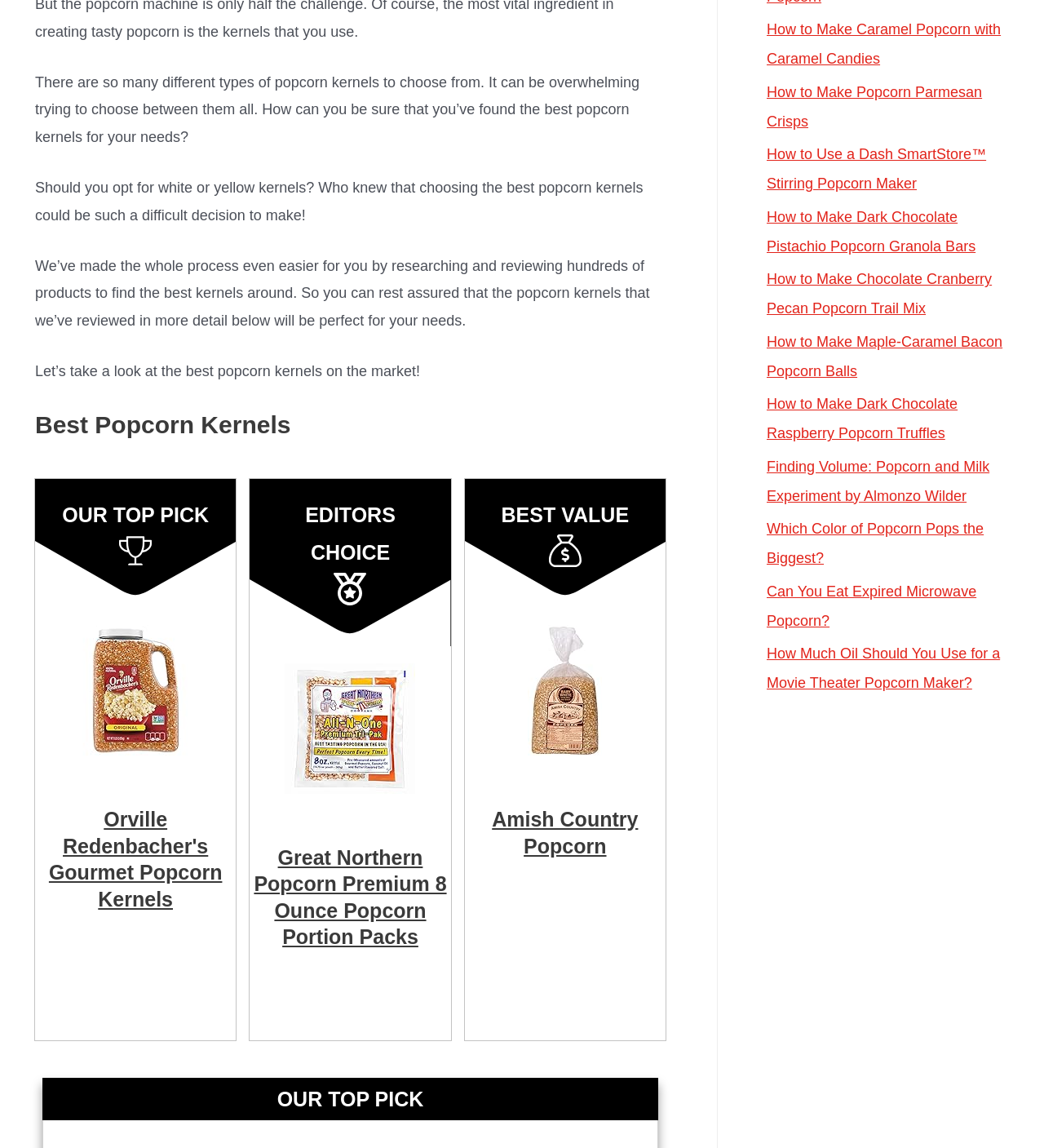Determine the bounding box coordinates of the UI element that matches the following description: "Amish Country Popcorn". The coordinates should be four float numbers between 0 and 1 in the format [left, top, right, bottom].

[0.471, 0.704, 0.611, 0.747]